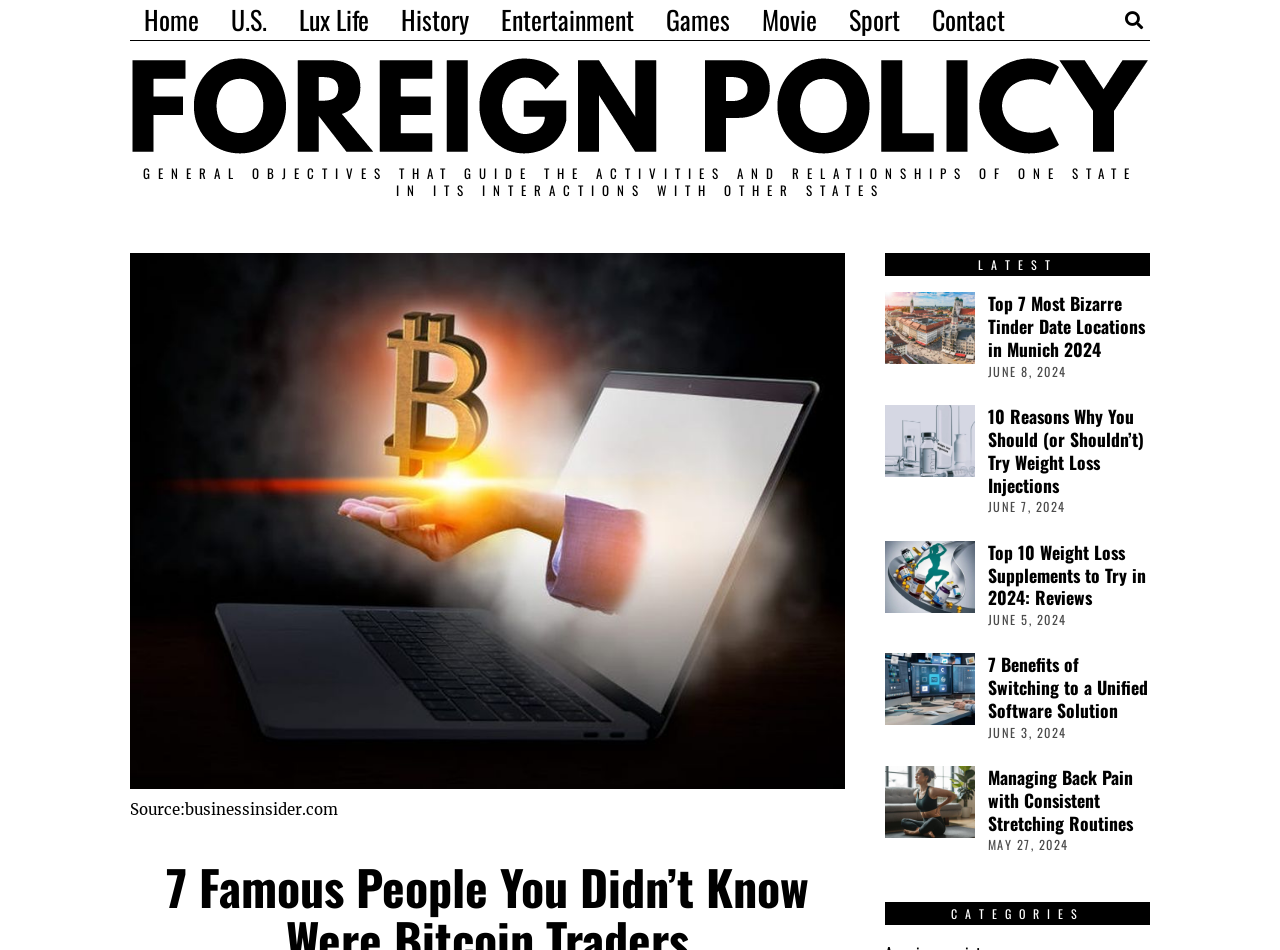Determine the bounding box coordinates of the clickable element to achieve the following action: 'Read the article 'Top 7 Most Bizarre Tinder Date Locations in Munich 2024''. Provide the coordinates as four float values between 0 and 1, formatted as [left, top, right, bottom].

[0.772, 0.308, 0.898, 0.38]